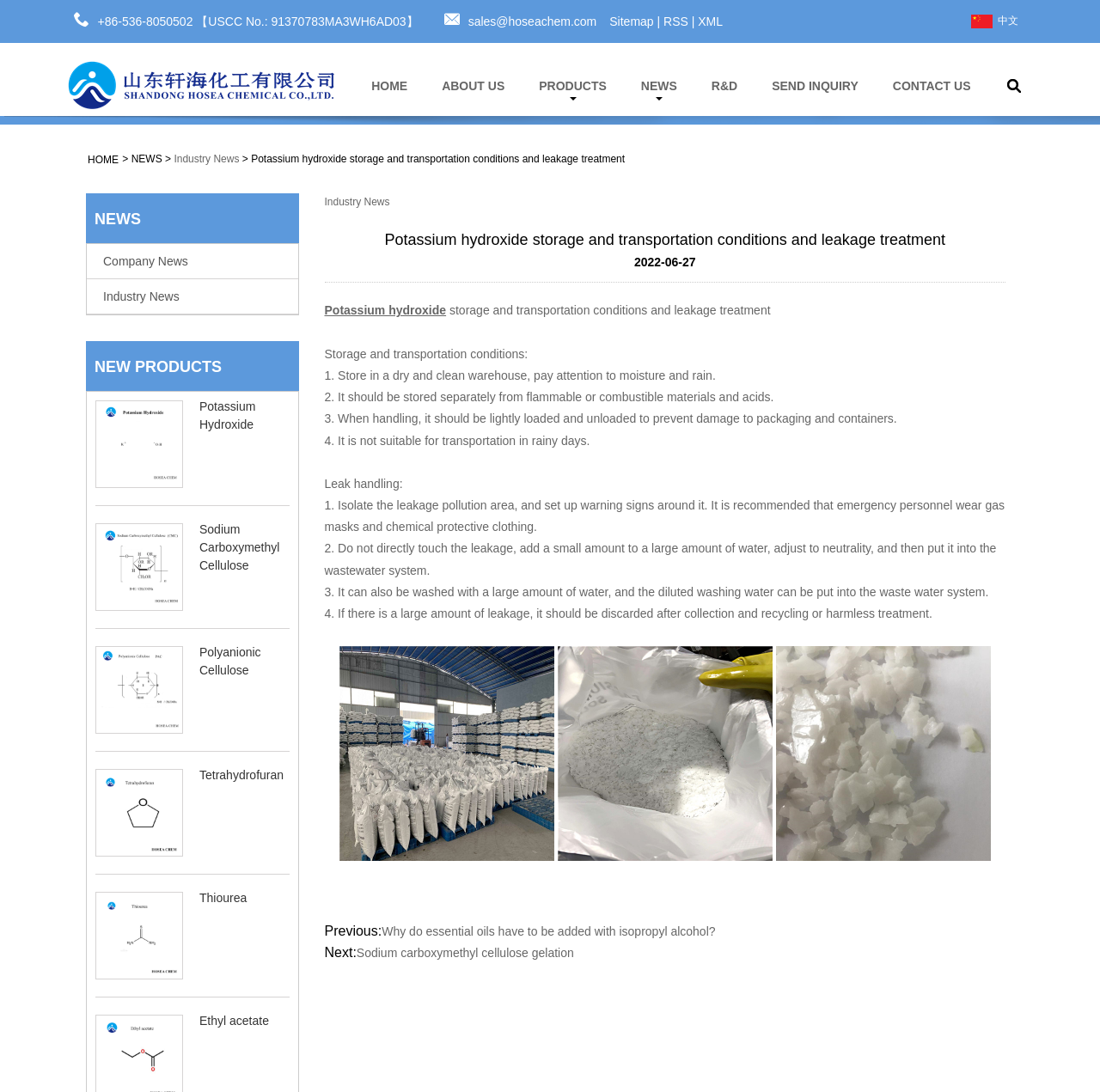Locate the bounding box coordinates of the element that should be clicked to fulfill the instruction: "Contact us through sales@hoseachem.com".

[0.426, 0.013, 0.542, 0.026]